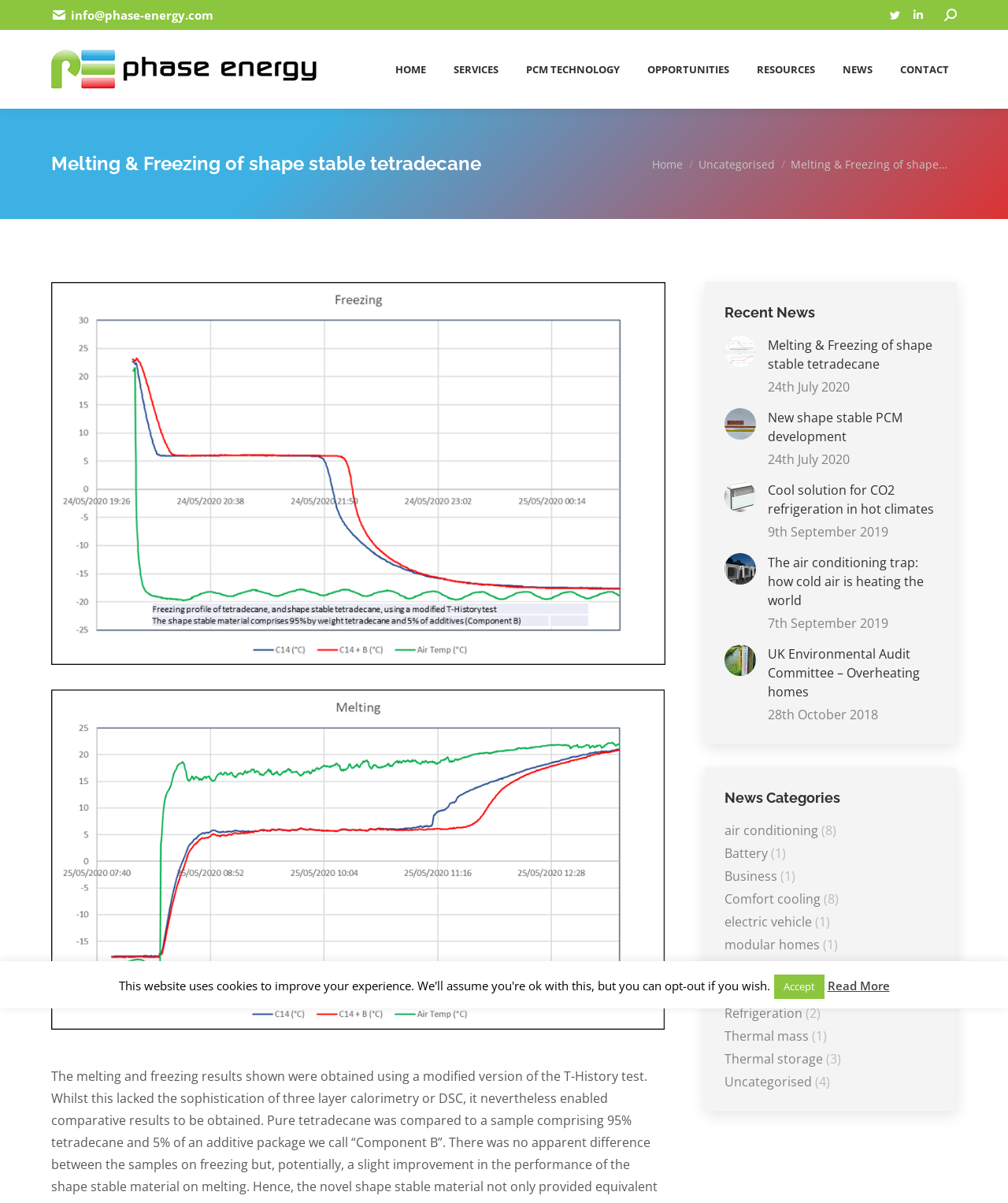Produce a meticulous description of the webpage.

The webpage is about Phase Energy Ltd, a company that specializes in phase change material (PCM) technology. At the top of the page, there is a horizontal menu bar with links to different sections of the website, including HOME, SERVICES, PCM TECHNOLOGY, OPPORTUNITIES, RESOURCES, NEWS, and CONTACT. Below the menu bar, there is a heading that reads "Melting & Freezing of shape stable tetradecane".

On the left side of the page, there is a vertical section that displays the company's logo, a search bar, and links to the company's social media pages, including Twitter and LinkedIn. Below this section, there is a list of recent news articles, each with a title, a date, and a brief summary. The news articles are categorized by topic, with links to categories such as air conditioning, battery, business, and comfort cooling.

On the right side of the page, there is a section that displays a large image related to the news article "Melting & Freezing of shape stable tetradecane". Below this image, there is a list of news categories, each with a number of articles in parentheses. The categories are listed in alphabetical order, and there are 14 categories in total.

At the bottom of the page, there is a link to go back to the top of the page, as well as a button to accept cookies. There is also a link to read more about the company's privacy policy. Overall, the webpage is well-organized and easy to navigate, with clear headings and concise summaries of the news articles.